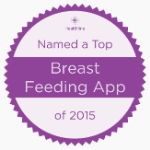Please examine the image and provide a detailed answer to the question: What is the app recognized for?

The caption states that the app is recognized as a 'Top Breast Feeding App', indicating that the app is recognized for its excellence in supporting breastfeeding parents.